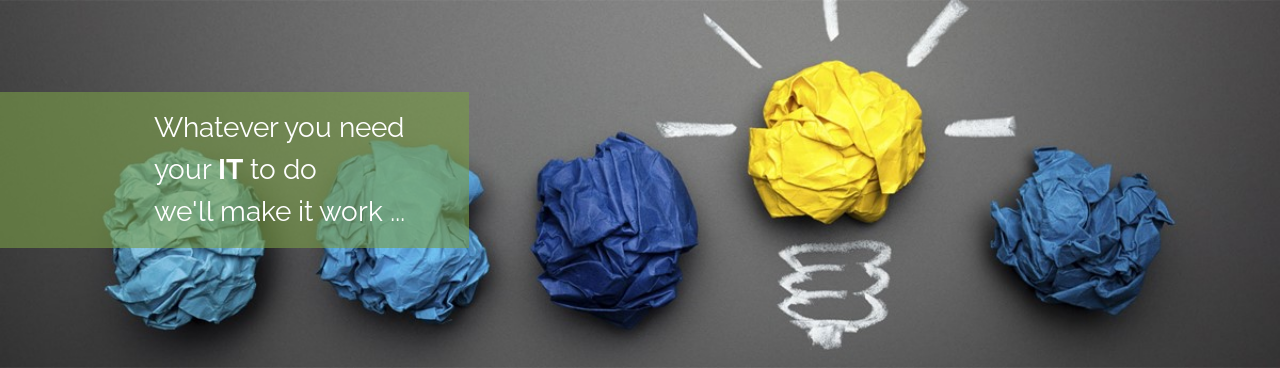Explain the contents of the image with as much detail as possible.

The image features a creative assembly of crumpled paper in various colors—blue, yellow, and green—arranged to resemble a light bulb, symbolizing innovation and clever solutions. The backdrop is a solid gray, enhancing the vibrancy of the colors. Overlaying the image is a caption that reads: "Whatever you need your IT to do we’ll make it work ...", reflecting a commitment to providing tailored IT solutions that cater to diverse business needs. This visual communication effectively conveys the message of flexibility and expertise in IT services.